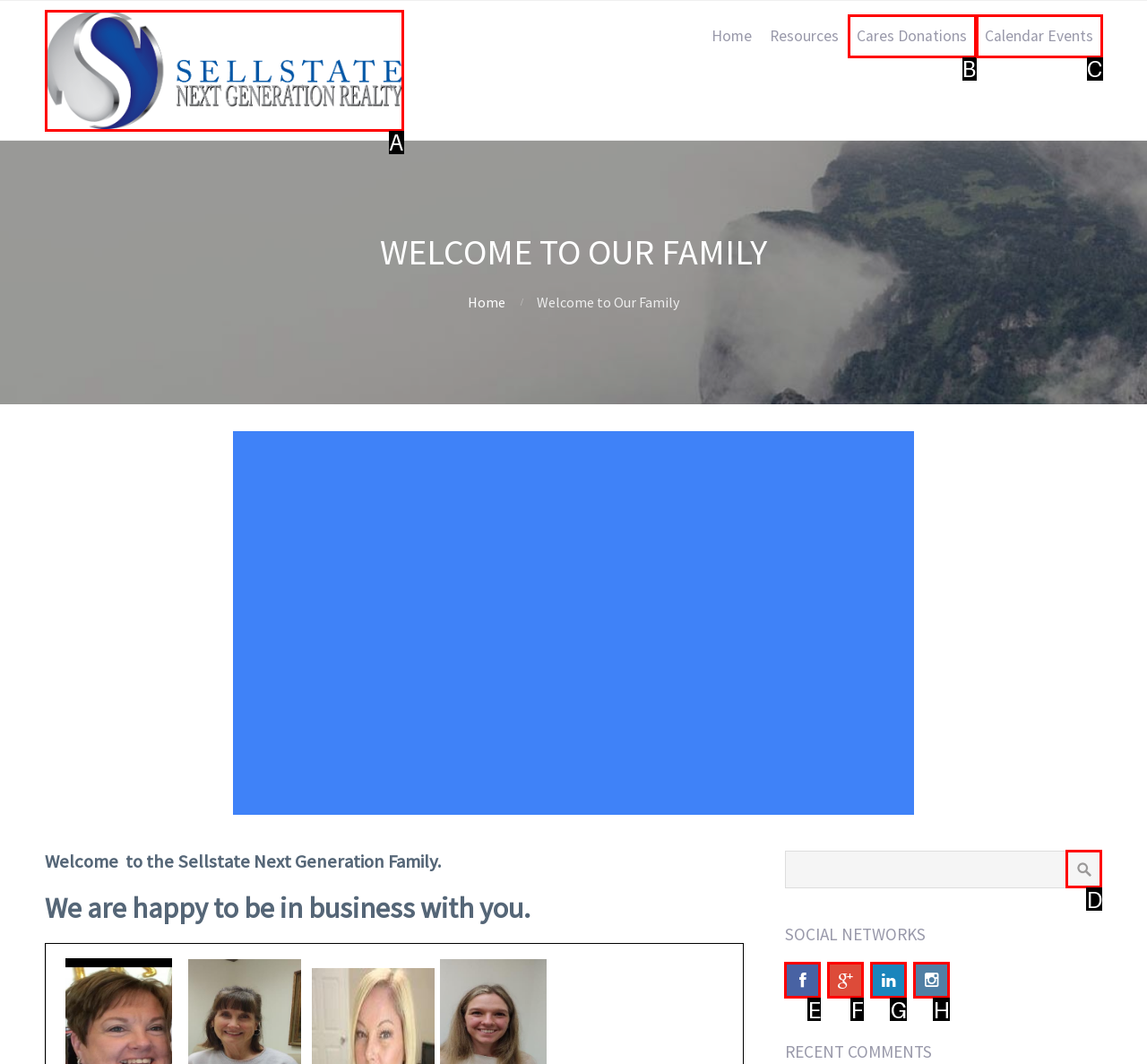Based on the description: Cares Donations, identify the matching lettered UI element.
Answer by indicating the letter from the choices.

B